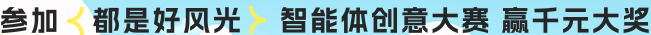Provide a thorough and detailed response to the question by examining the image: 
What is the tone of the banner?

The use of bright colors and playful fonts in the banner creates an inviting mood, suggesting that the competition is open to diverse participants and aims to encourage creativity and participation.